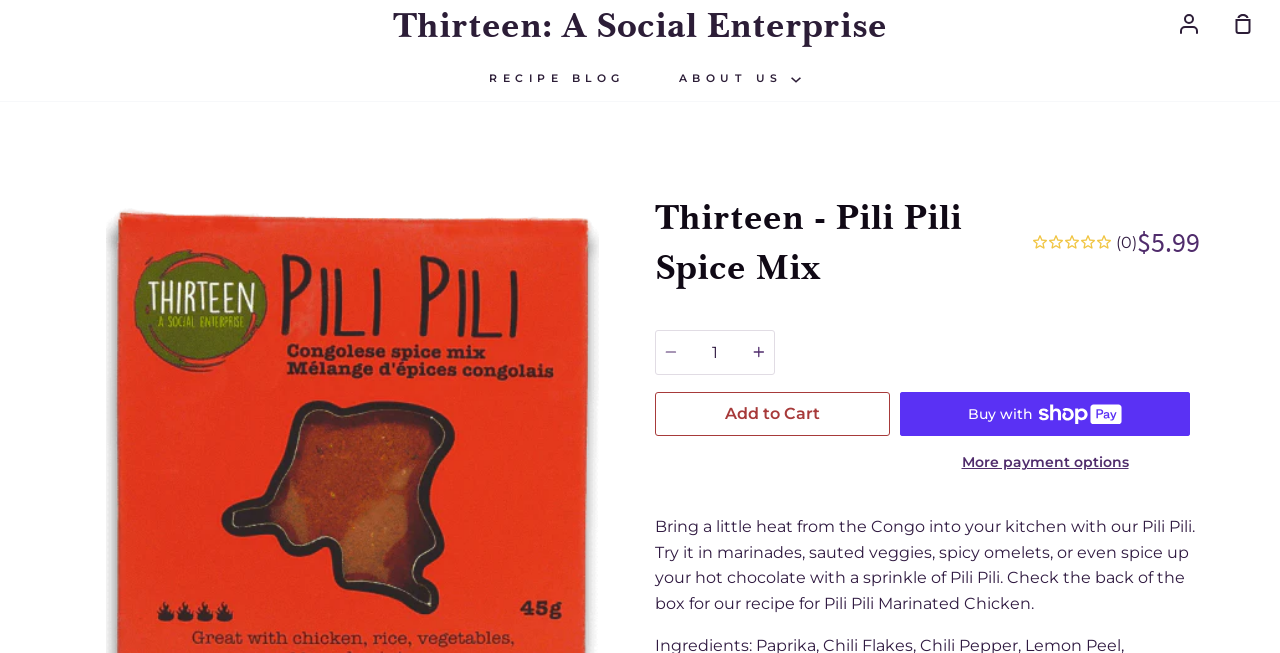Determine the bounding box for the UI element described here: "Buy now with ShopPayBuy with".

[0.703, 0.6, 0.93, 0.667]